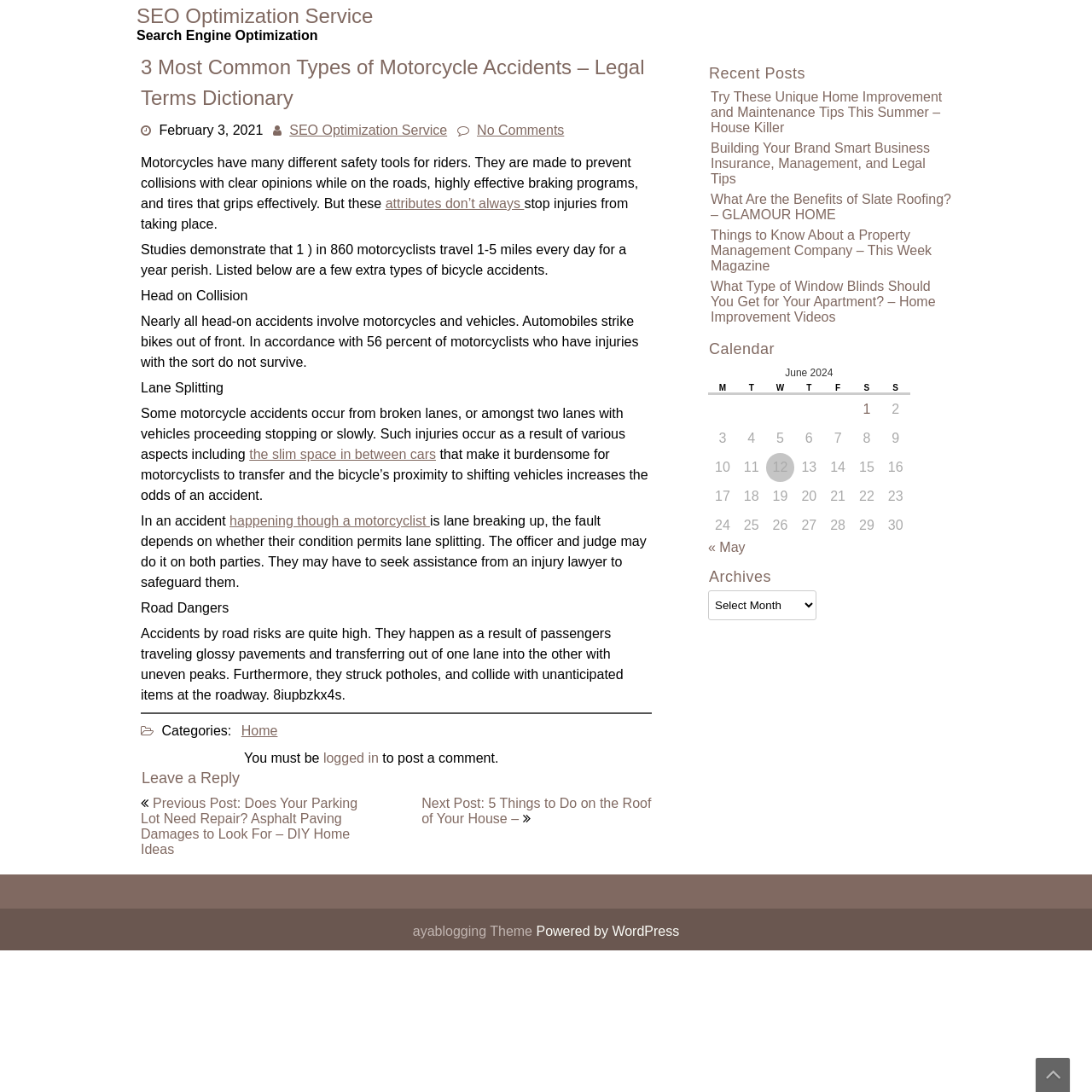Using the information in the image, give a comprehensive answer to the question: 
What is the percentage of motorcyclists who do not survive head-on accidents?

The percentage of motorcyclists who do not survive head-on accidents can be found in the text content of the webpage. The sentence 'In accordance with 56 percent of motorcyclists who have injuries with the sort do not survive.' provides the answer to this question.